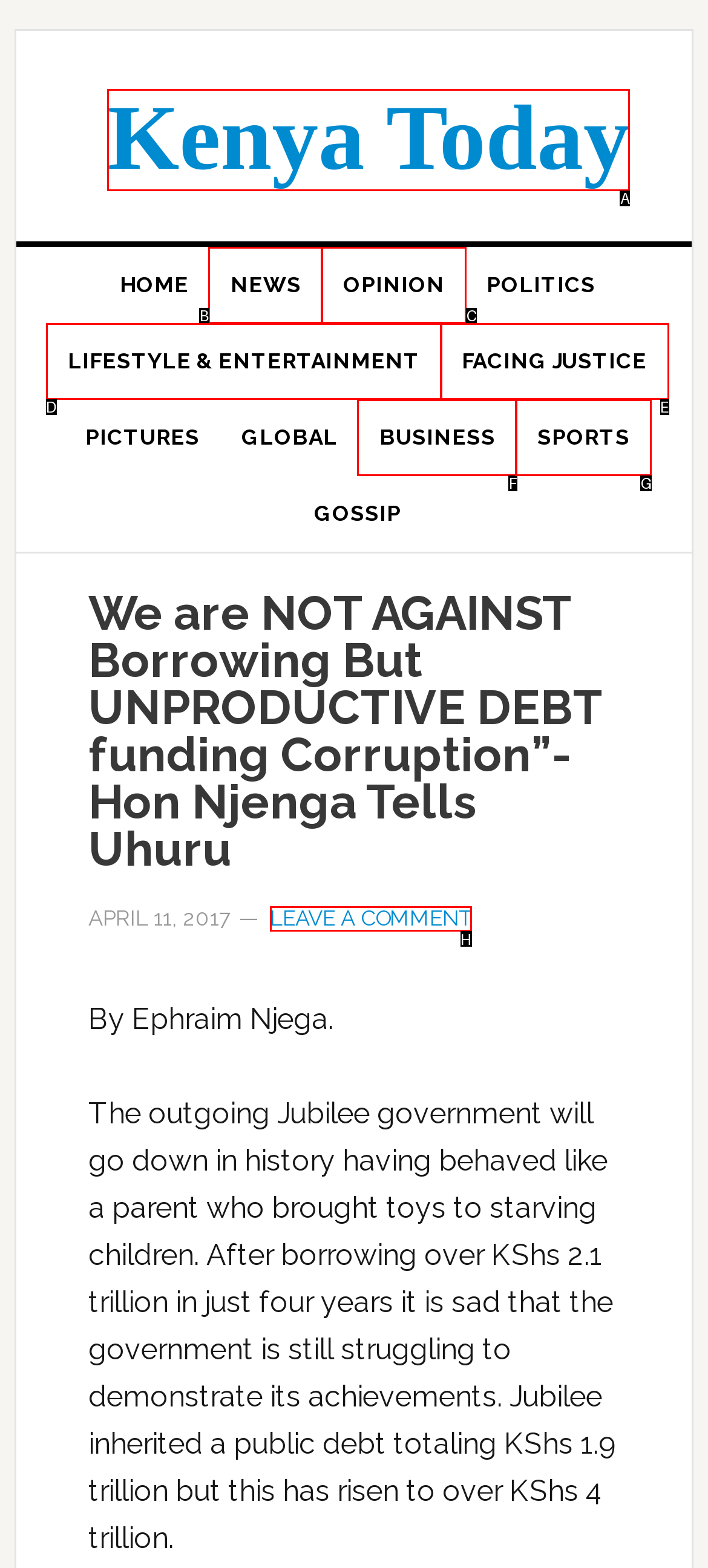Indicate the UI element to click to perform the task: leave a comment. Reply with the letter corresponding to the chosen element.

H